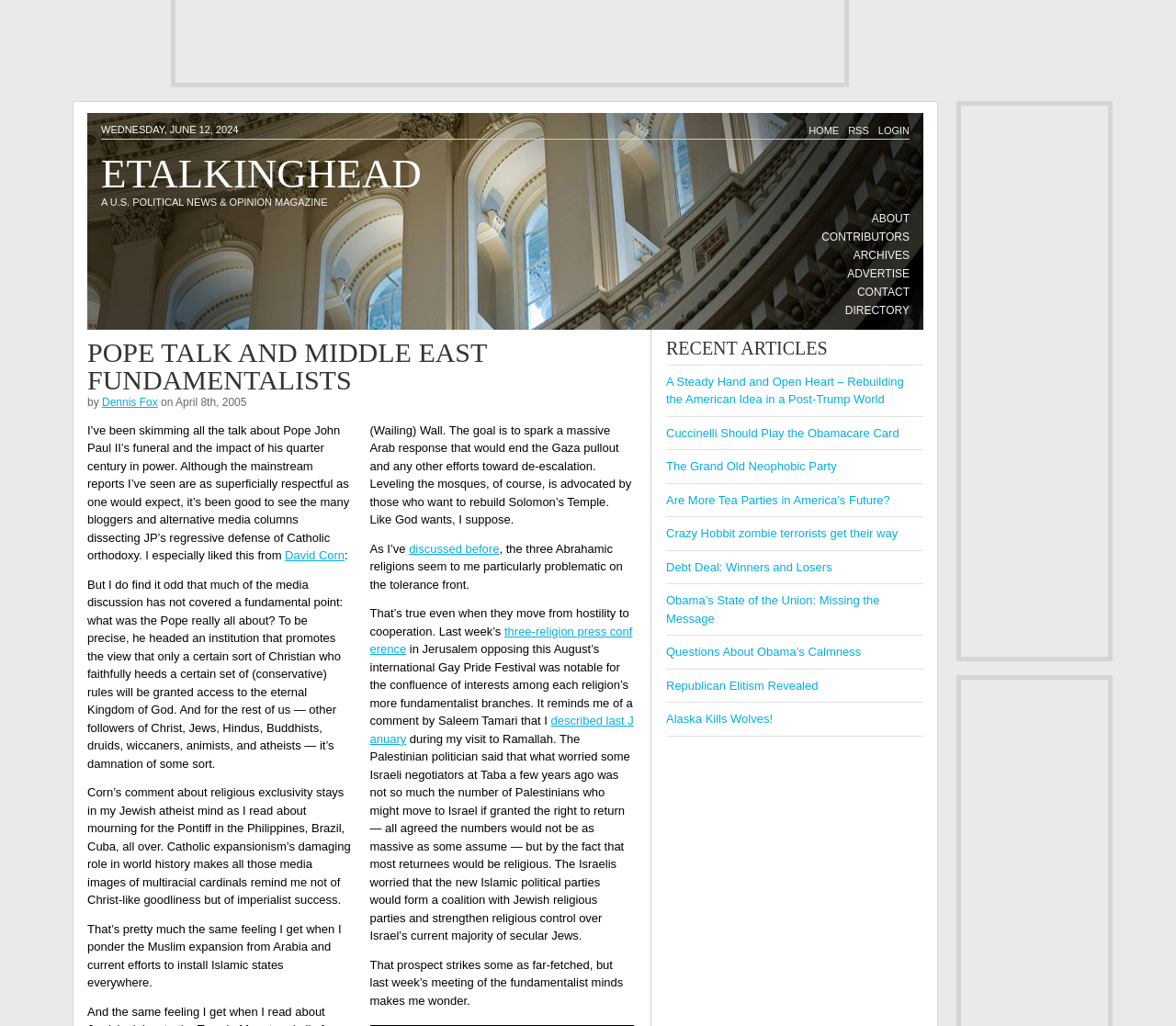Please identify the bounding box coordinates of the element on the webpage that should be clicked to follow this instruction: "Read the article by Dennis Fox". The bounding box coordinates should be given as four float numbers between 0 and 1, formatted as [left, top, right, bottom].

[0.087, 0.385, 0.134, 0.398]